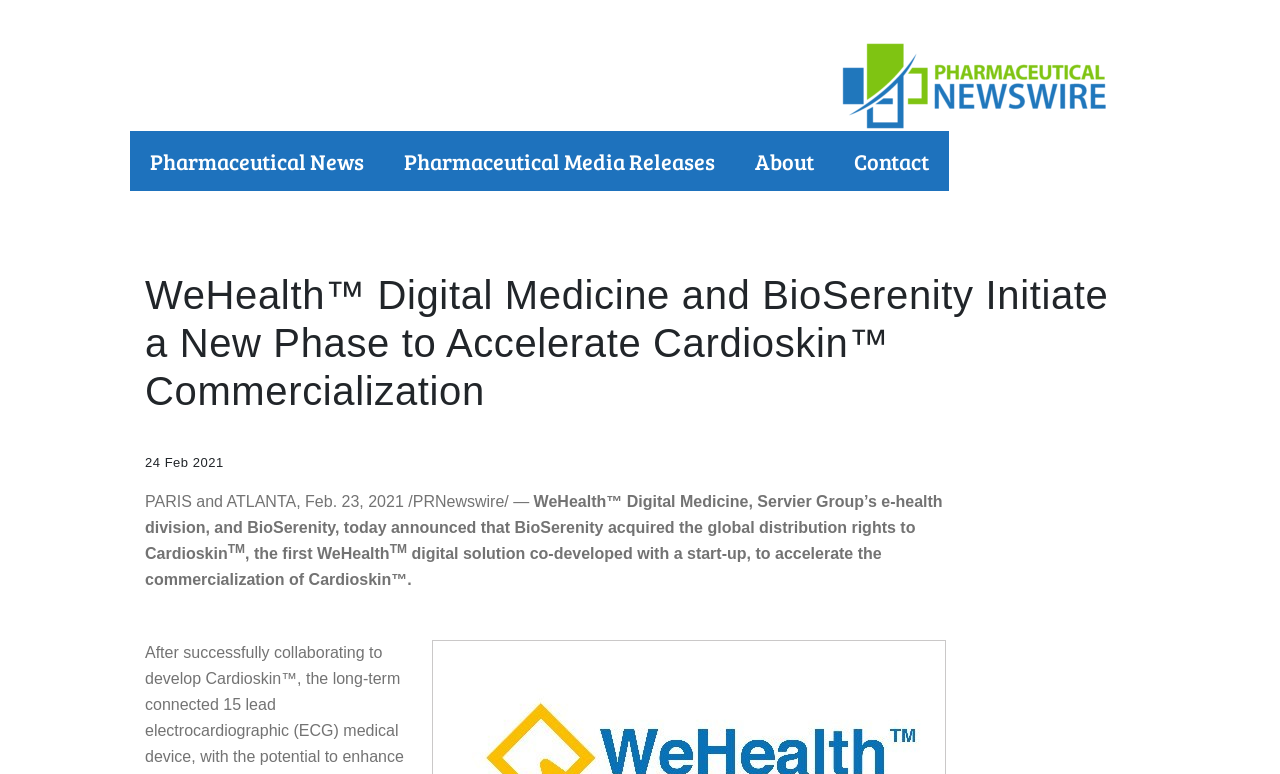Please answer the following question using a single word or phrase: 
What is the date of the press release?

Feb. 23, 2021